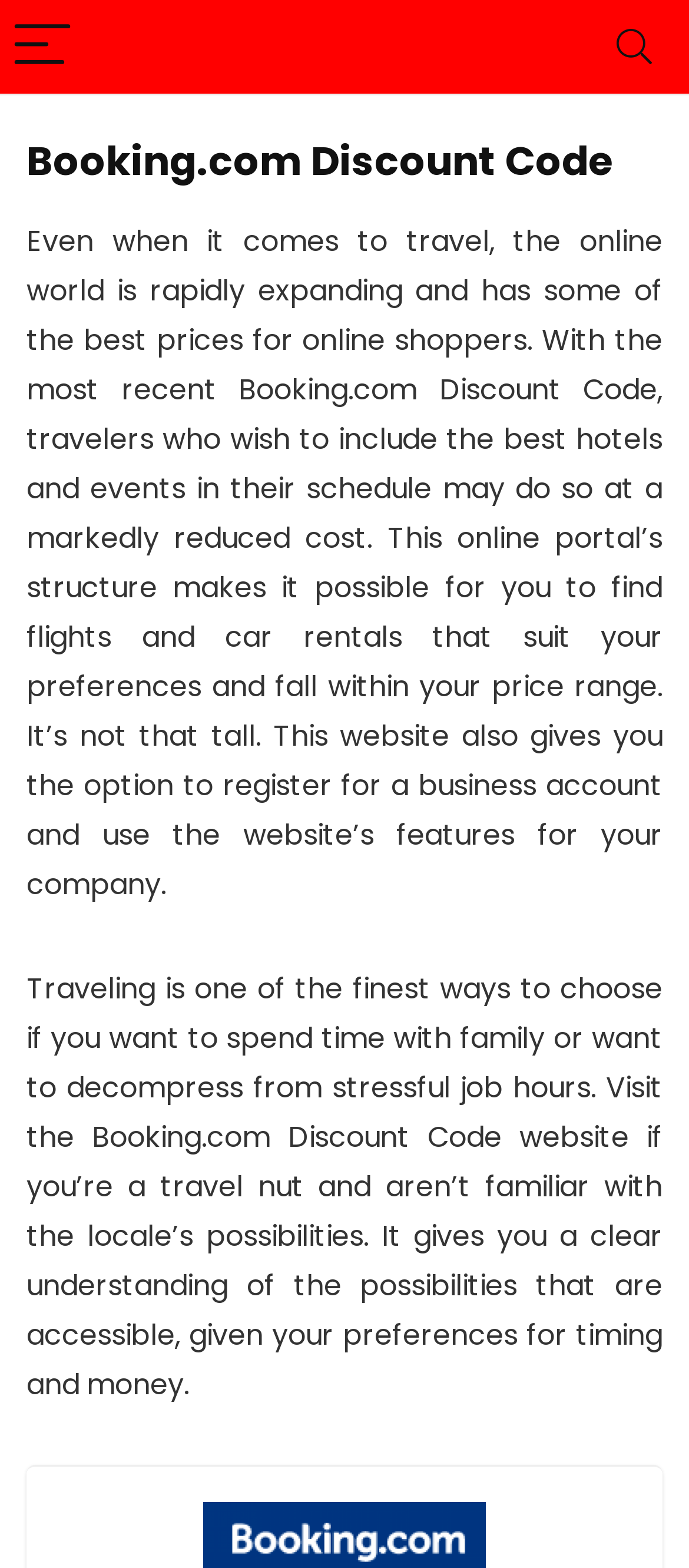Predict the bounding box of the UI element that fits this description: "Next".

None